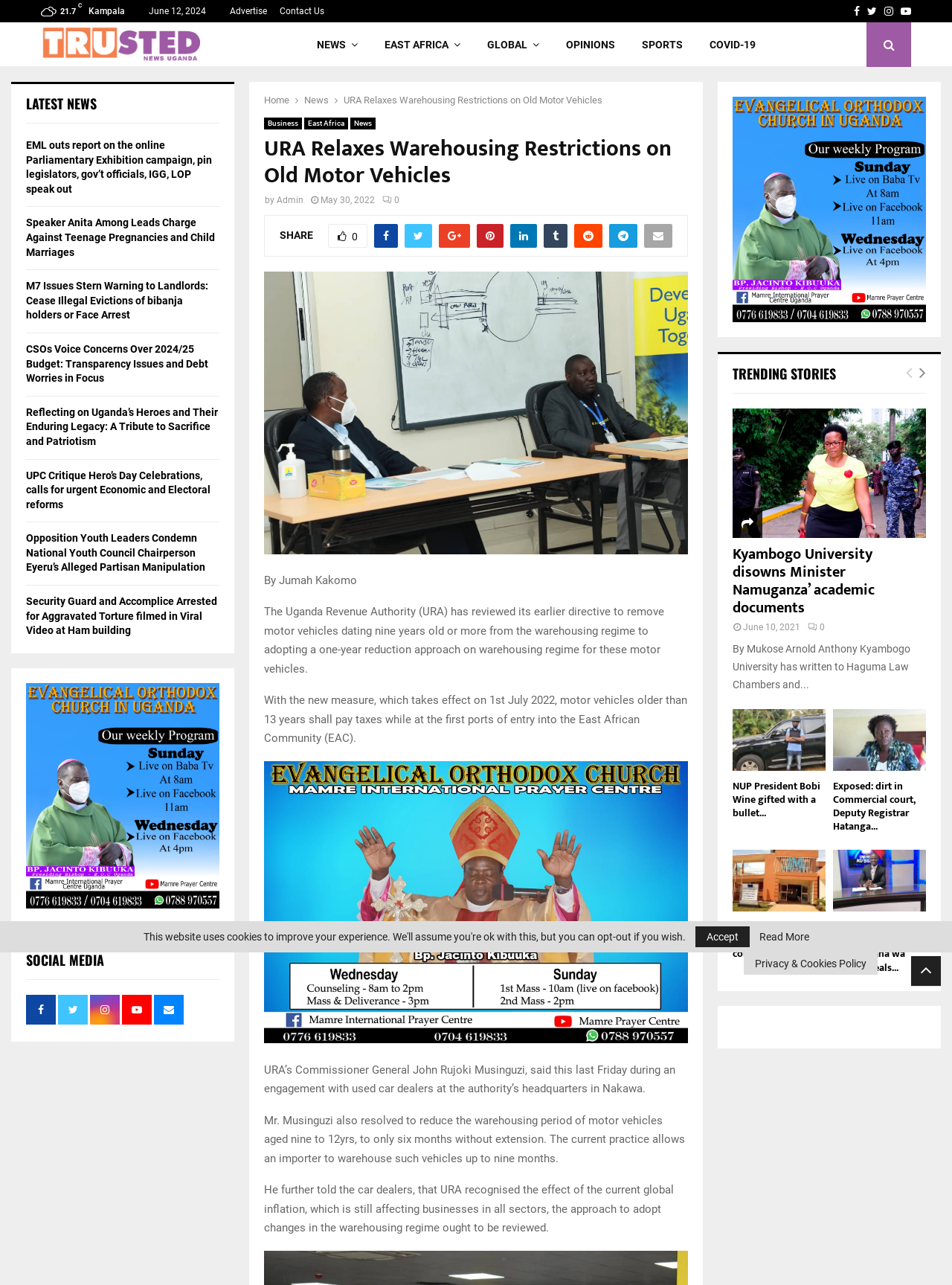Identify the bounding box coordinates of the clickable region to carry out the given instruction: "Click on the 'EAST AFRICA' link".

[0.39, 0.017, 0.498, 0.052]